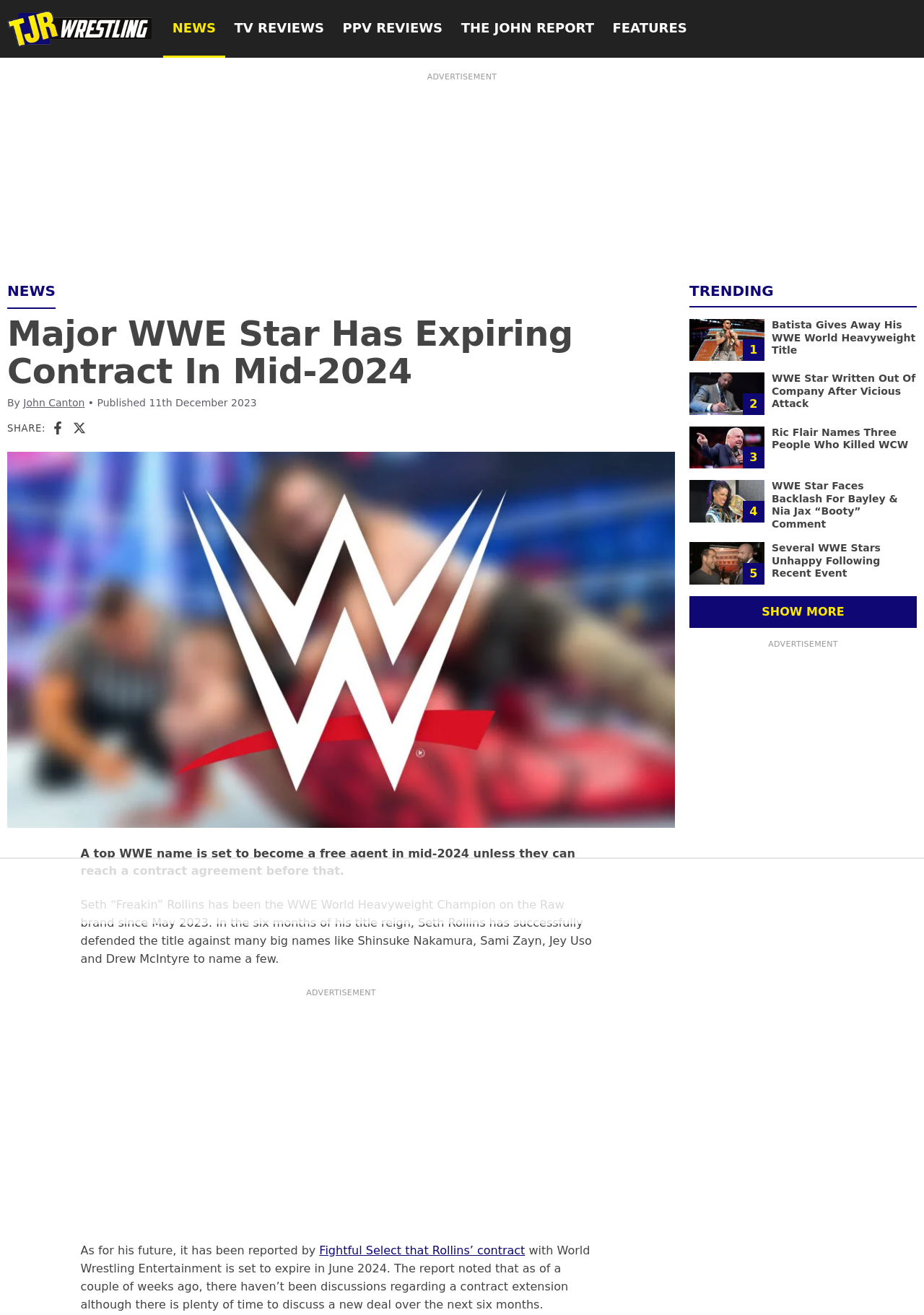Please identify the bounding box coordinates of the element's region that should be clicked to execute the following instruction: "Follow on social media". The bounding box coordinates must be four float numbers between 0 and 1, i.e., [left, top, right, bottom].

None